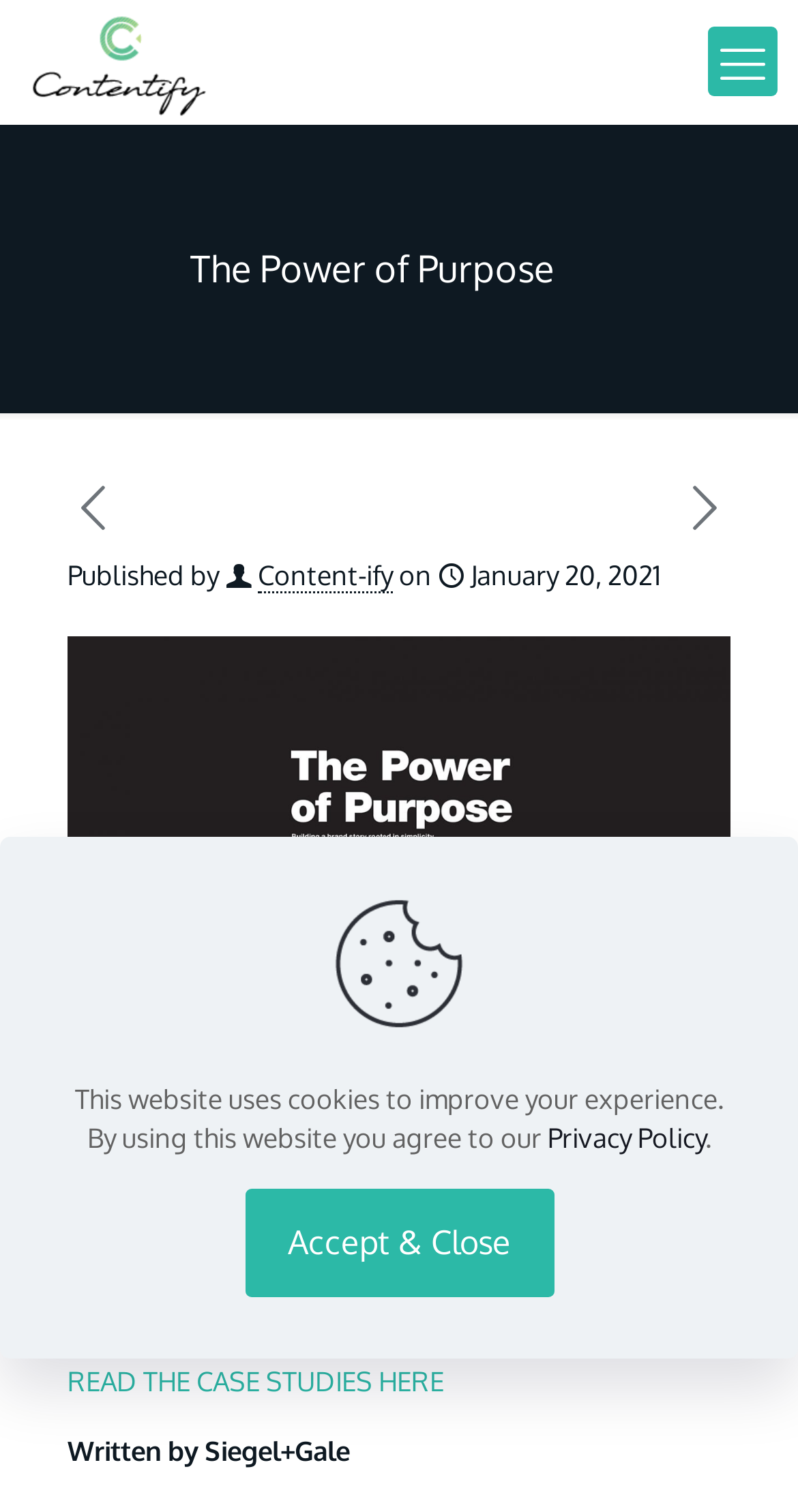Bounding box coordinates are specified in the format (top-left x, top-left y, bottom-right x, bottom-right y). All values are floating point numbers bounded between 0 and 1. Please provide the bounding box coordinate of the region this sentence describes: Accept & Close

[0.306, 0.786, 0.694, 0.858]